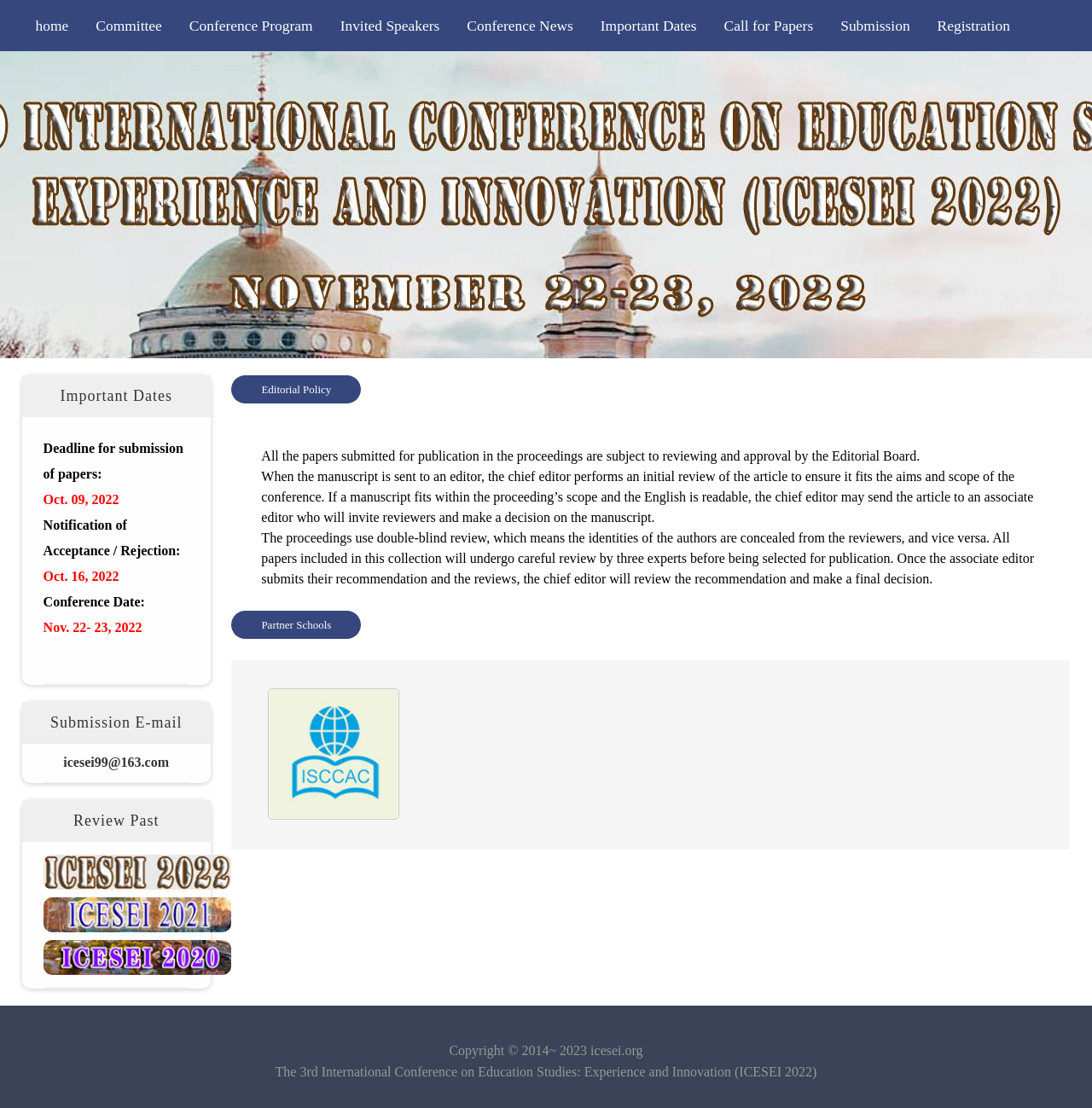Please specify the bounding box coordinates of the clickable region to carry out the following instruction: "check important dates". The coordinates should be four float numbers between 0 and 1, in the format [left, top, right, bottom].

[0.537, 0.0, 0.65, 0.046]